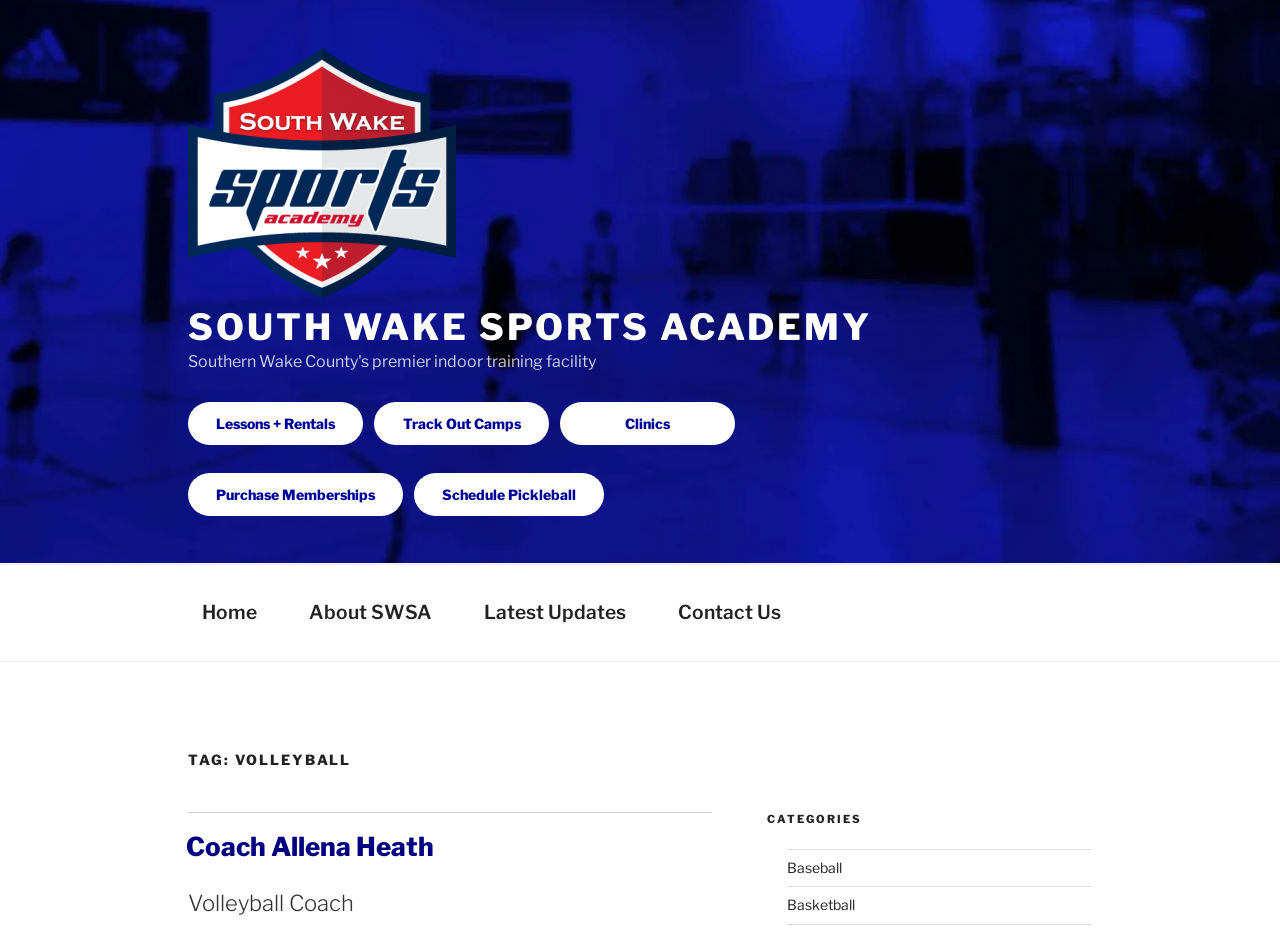Give a short answer using one word or phrase for the question:
What is the name of the sport associated with the webpage?

Volleyball